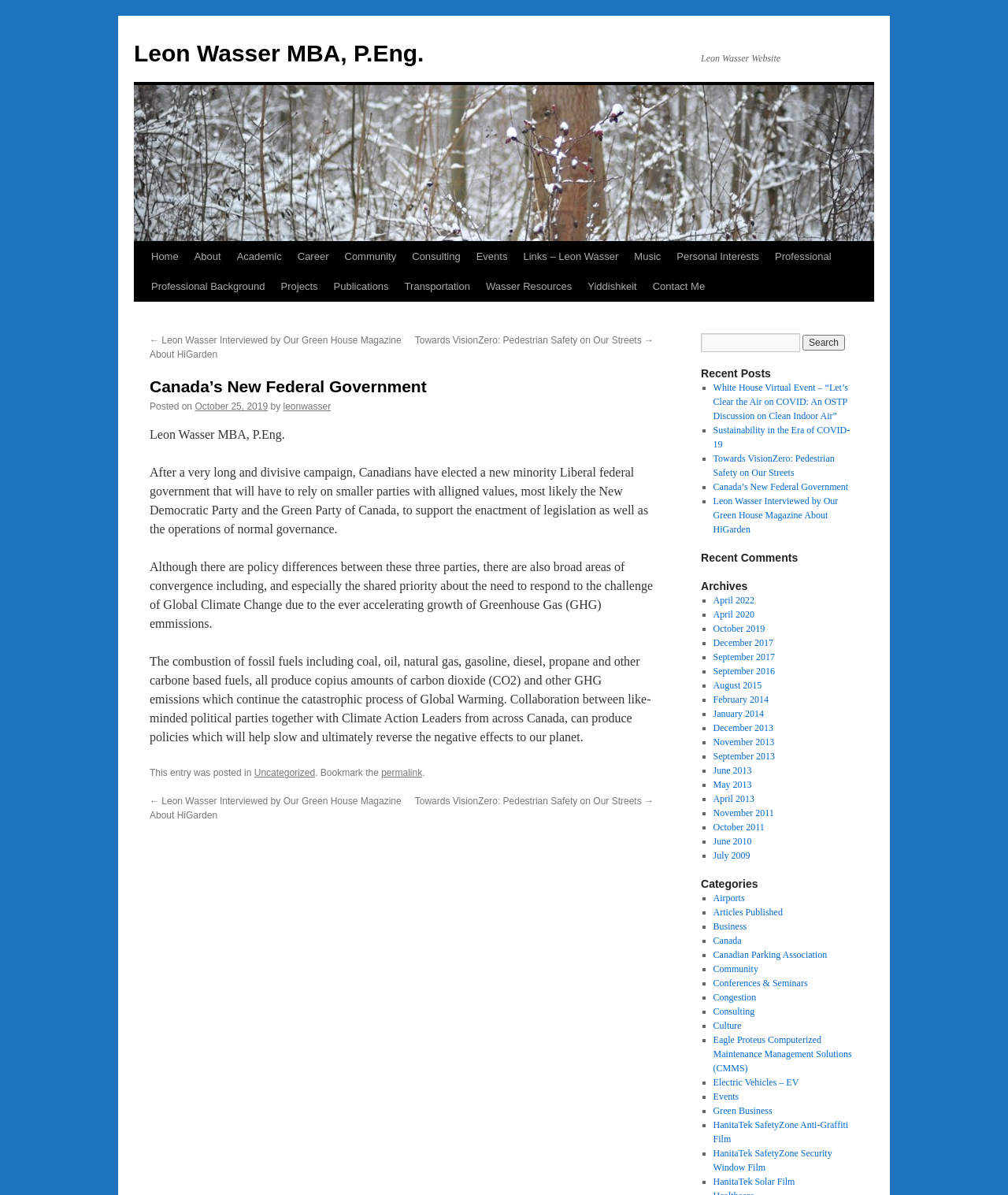Please study the image and answer the question comprehensively:
What is the author's profession?

The author's profession can be inferred from the text 'Leon Wasser MBA, P.Eng.' where 'P.Eng.' is a professional designation for engineers.